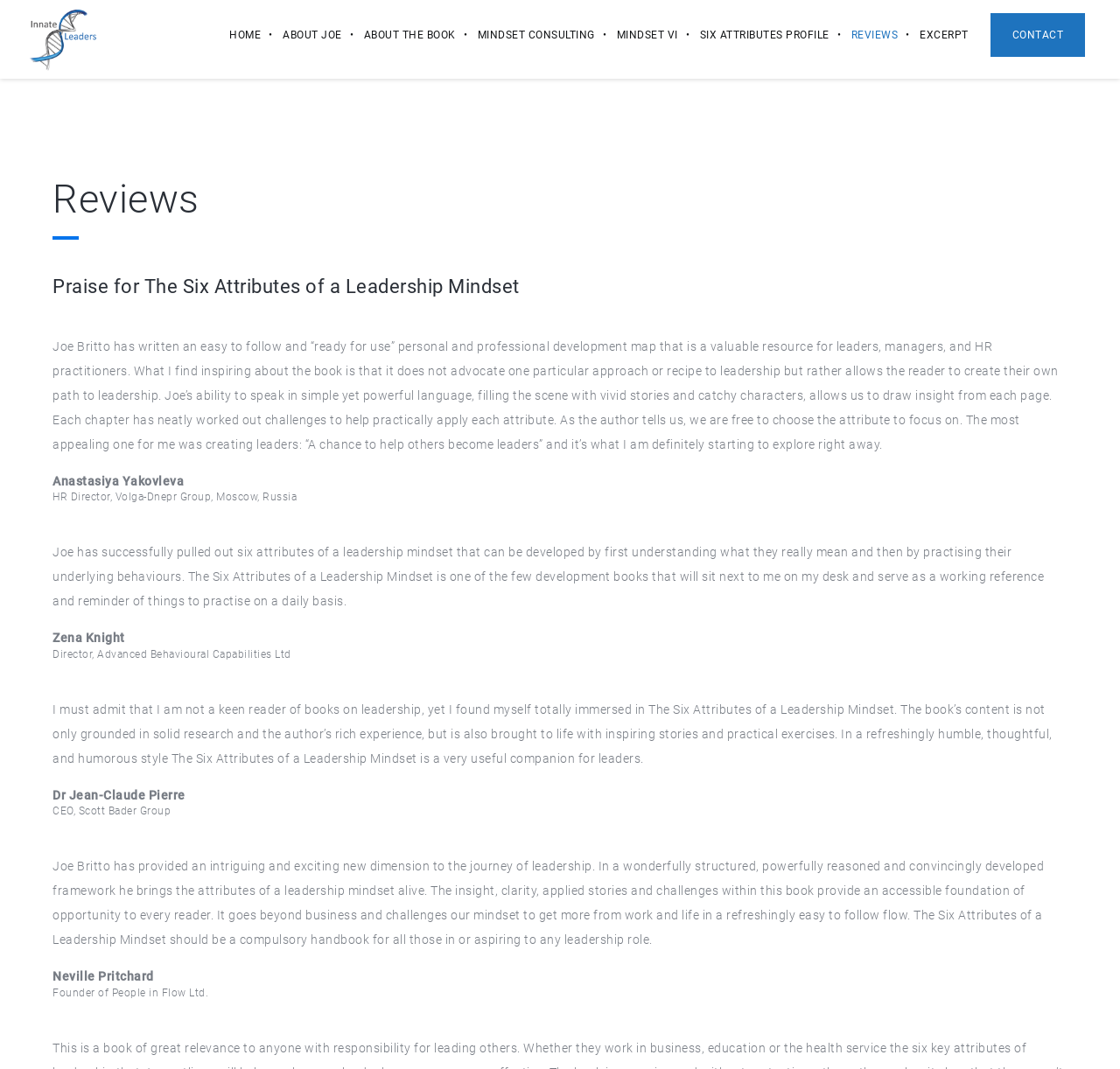Using the webpage screenshot, locate the HTML element that fits the following description and provide its bounding box: "Contact".

[0.884, 0.012, 0.969, 0.053]